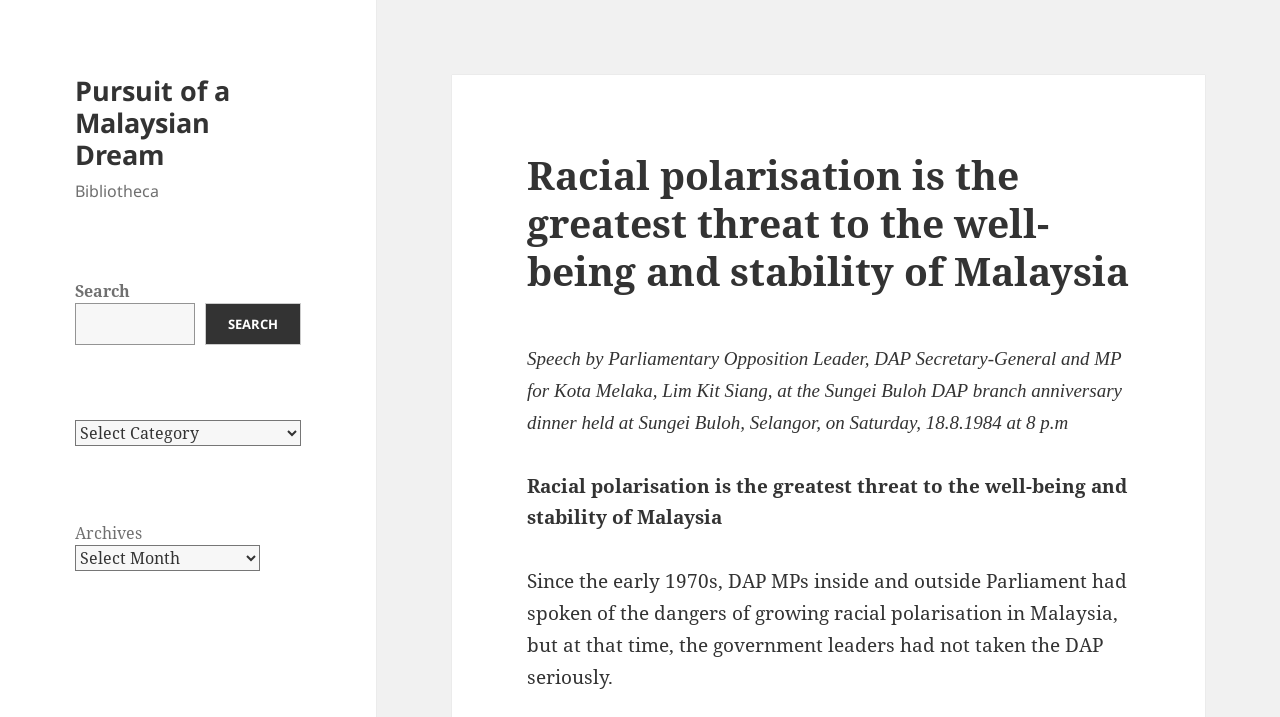What is the purpose of the search box? Using the information from the screenshot, answer with a single word or phrase.

To search the website